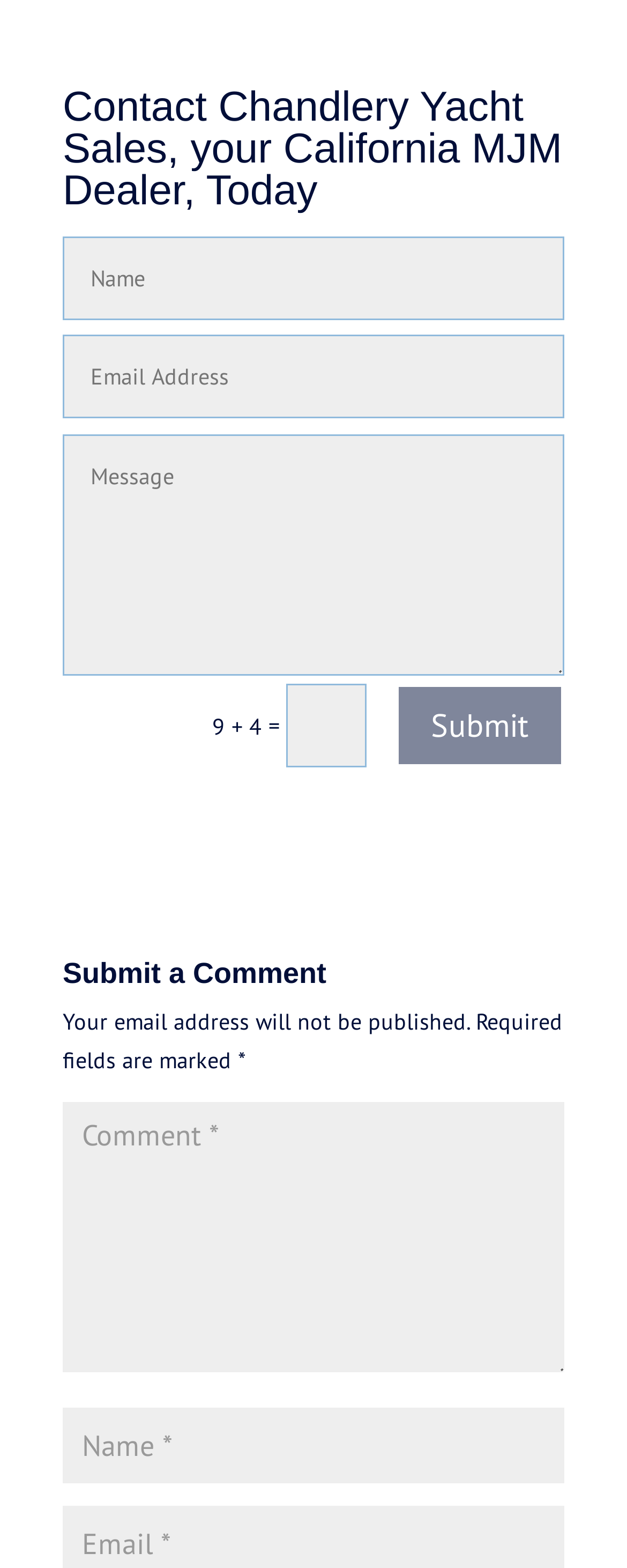How many static text elements are there?
Please use the visual content to give a single word or phrase answer.

5